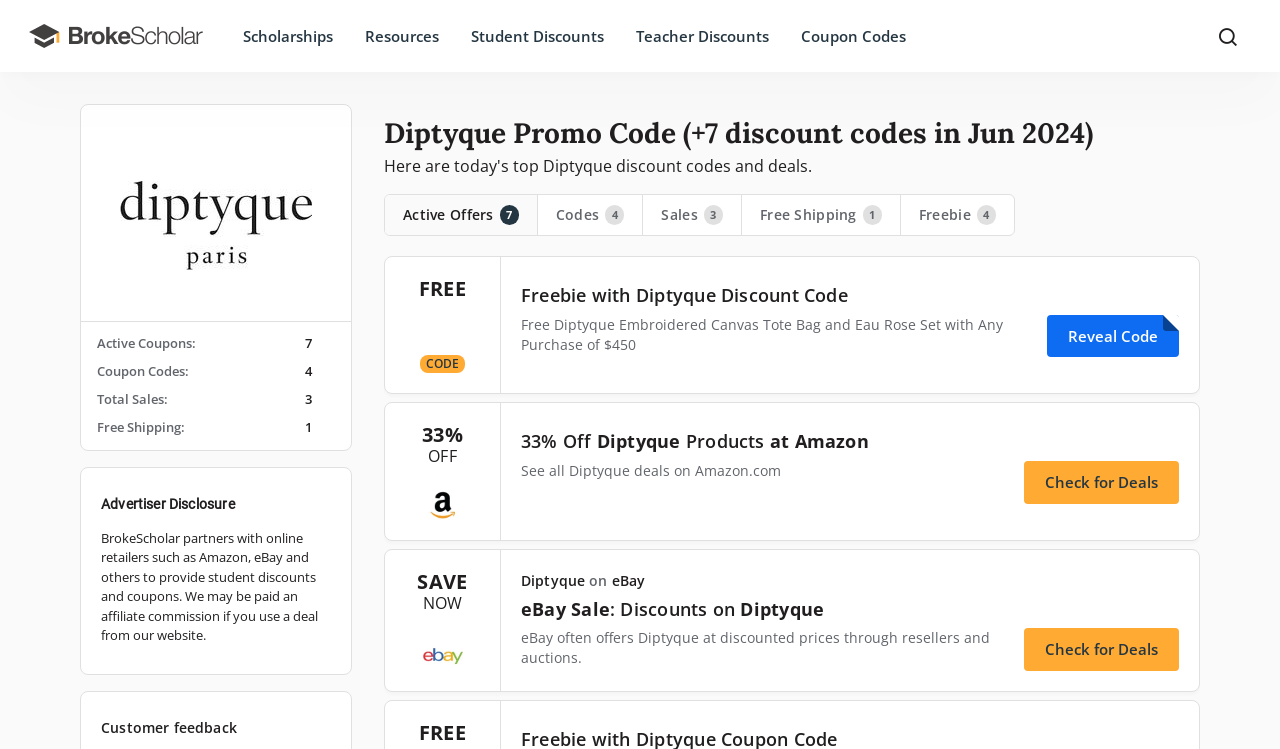Given the description "Scholarships", determine the bounding box of the corresponding UI element.

[0.19, 0.038, 0.26, 0.058]